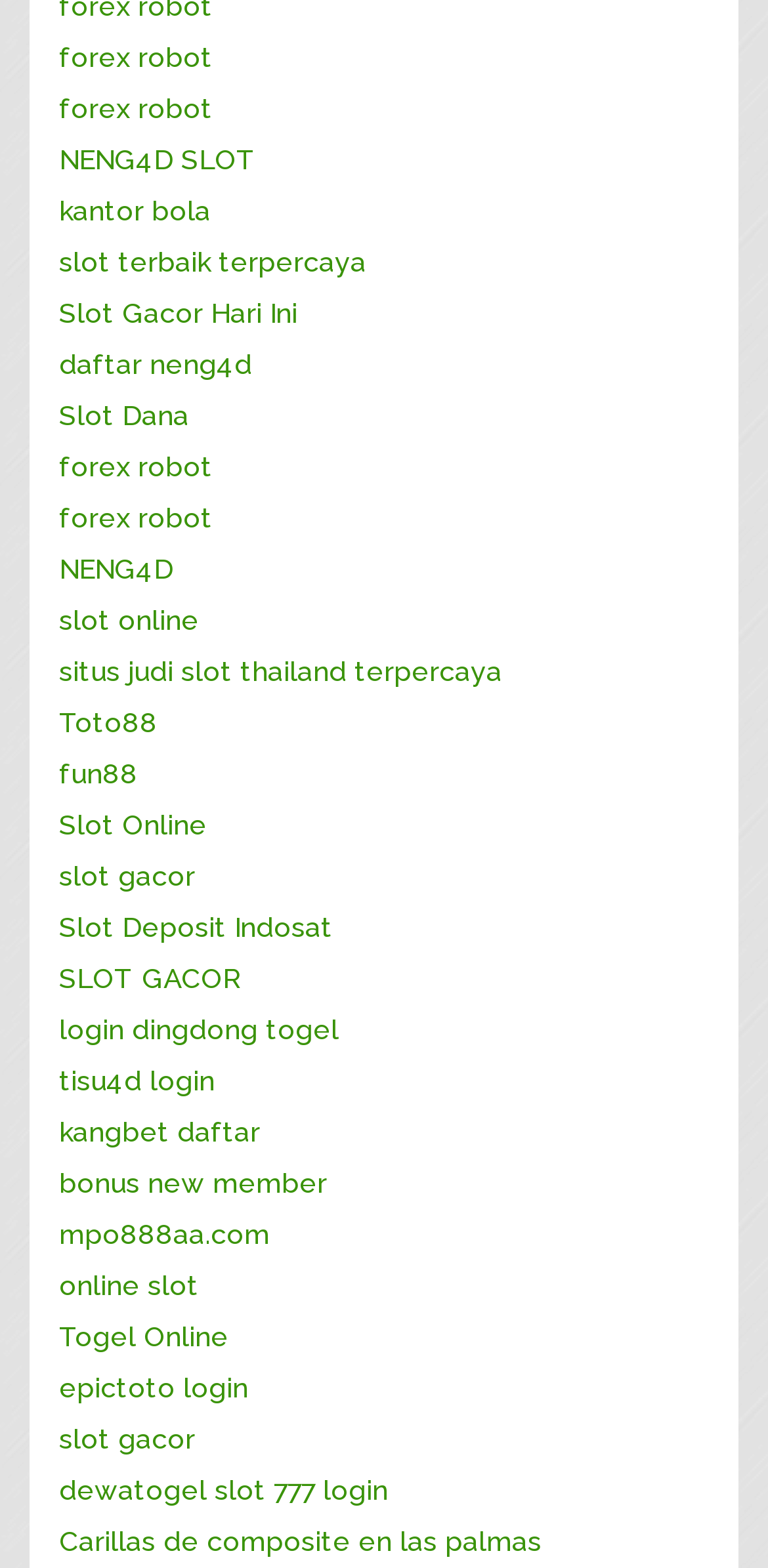Locate the coordinates of the bounding box for the clickable region that fulfills this instruction: "click on forex robot".

[0.077, 0.027, 0.277, 0.047]